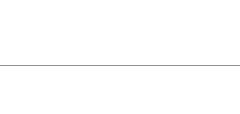What emotion does the image aim to evoke?
Look at the webpage screenshot and answer the question with a detailed explanation.

The image aims to evoke a sense of wanderlust in the viewer, as stated in the caption, which suggests that the image is designed to inspire a desire to explore and appreciate the beauty that exists globally.